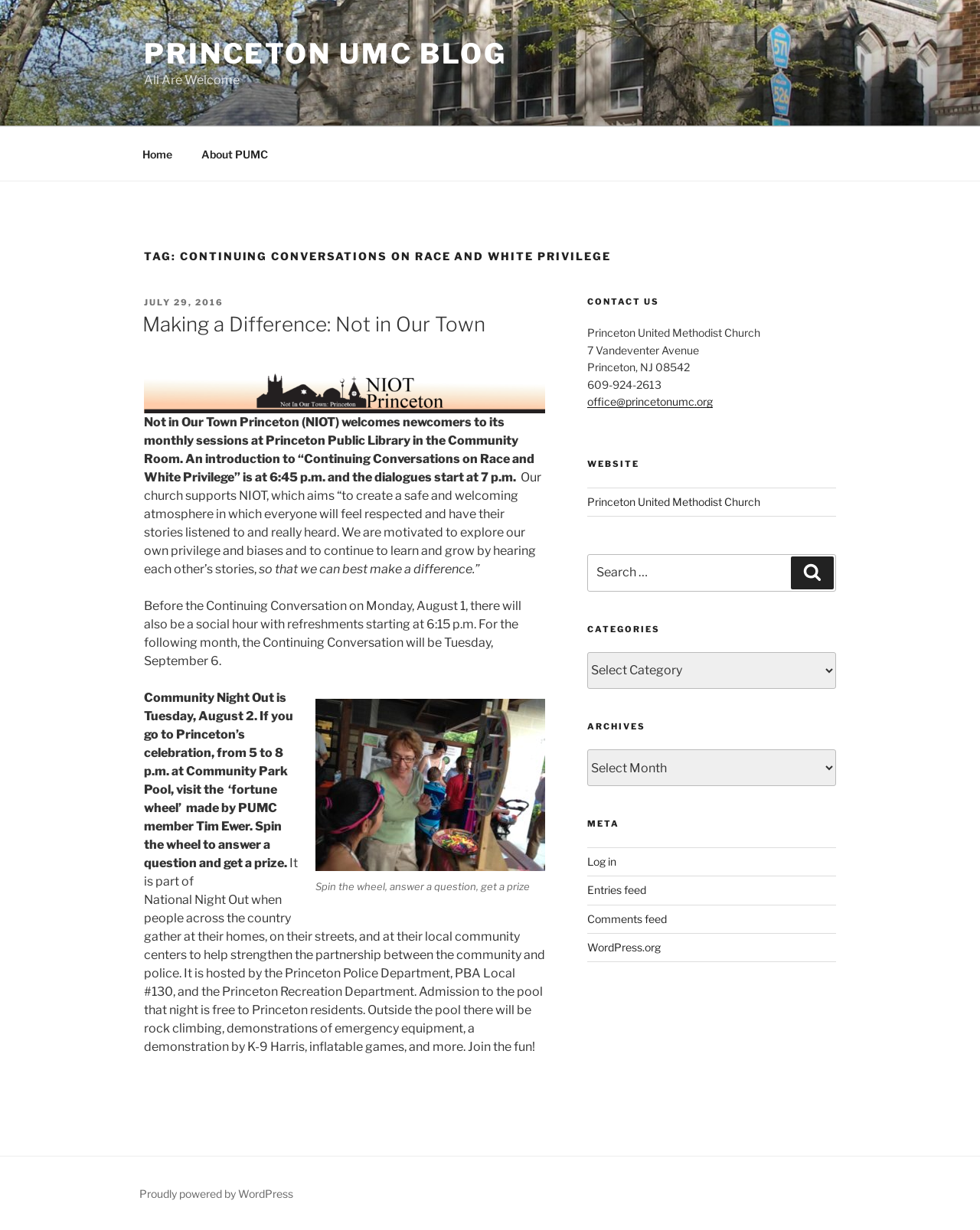What is the date of the Community Night Out event?
Please provide a full and detailed response to the question.

I found the answer by reading the article content, which mentions that the Community Night Out event is on Tuesday, August 2.